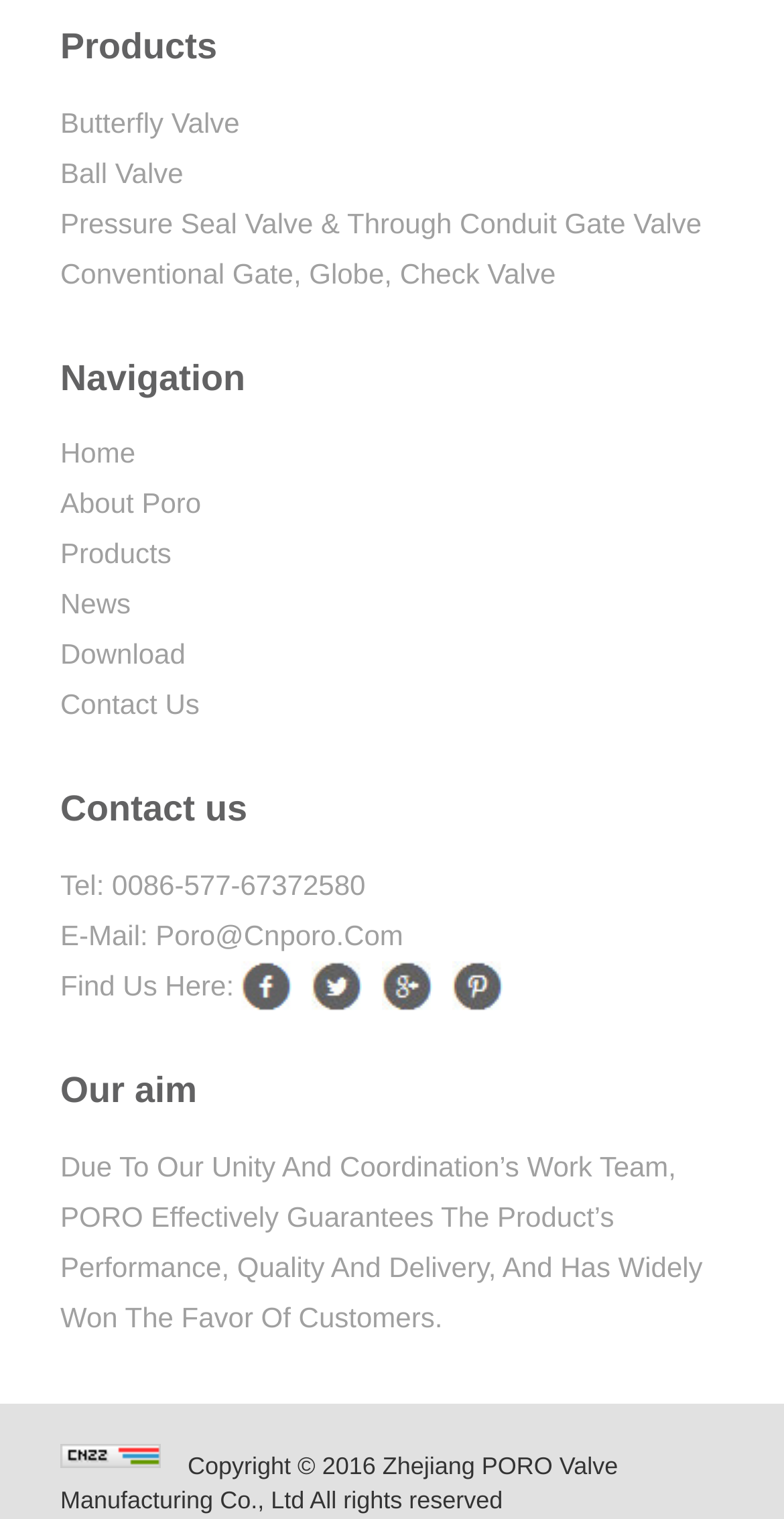Bounding box coordinates are specified in the format (top-left x, top-left y, bottom-right x, bottom-right y). All values are floating point numbers bounded between 0 and 1. Please provide the bounding box coordinate of the region this sentence describes: Contact us

[0.077, 0.453, 0.254, 0.475]